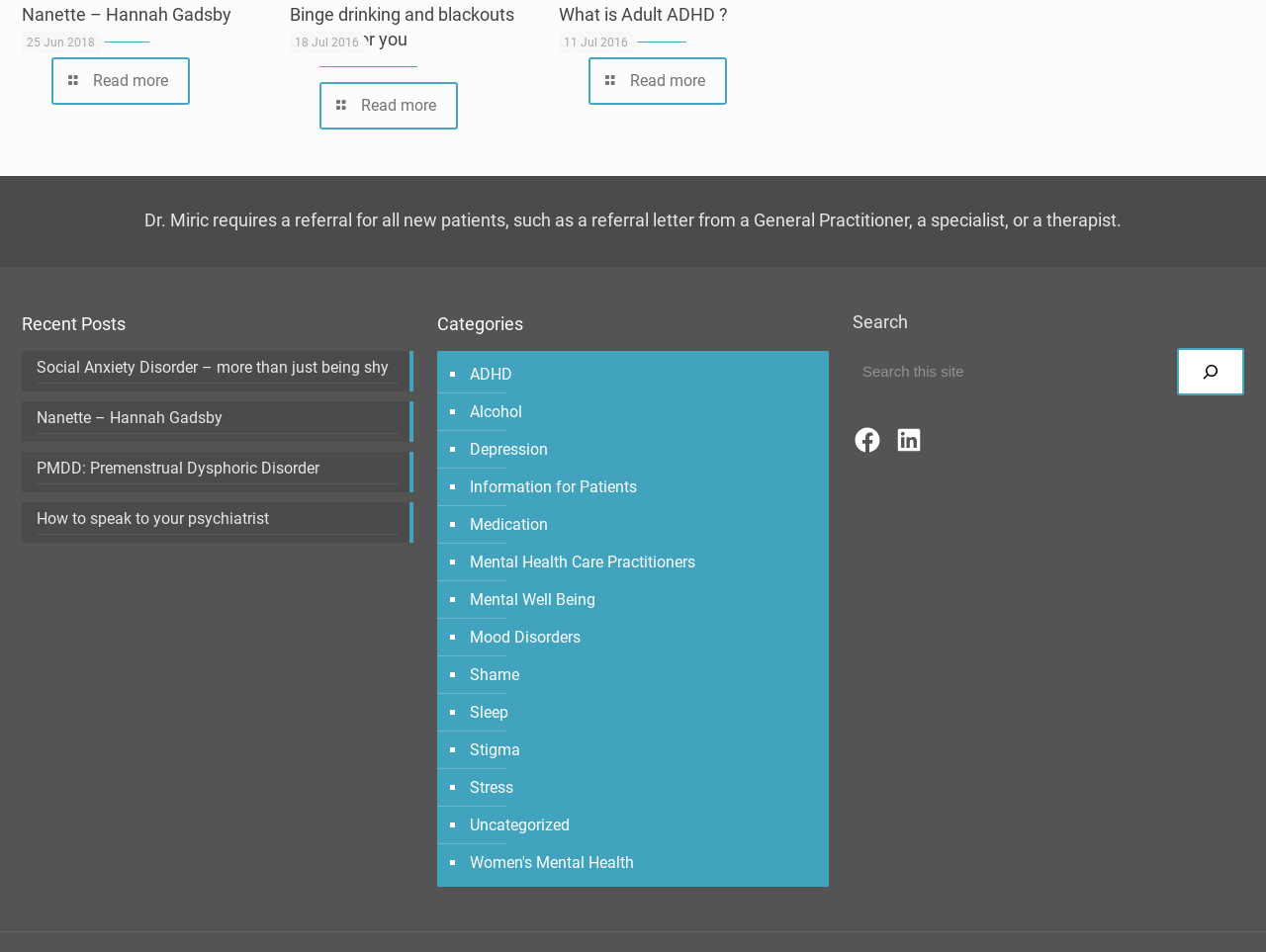Find the bounding box coordinates of the area that needs to be clicked in order to achieve the following instruction: "View recent posts". The coordinates should be specified as four float numbers between 0 and 1, i.e., [left, top, right, bottom].

[0.017, 0.327, 0.327, 0.353]